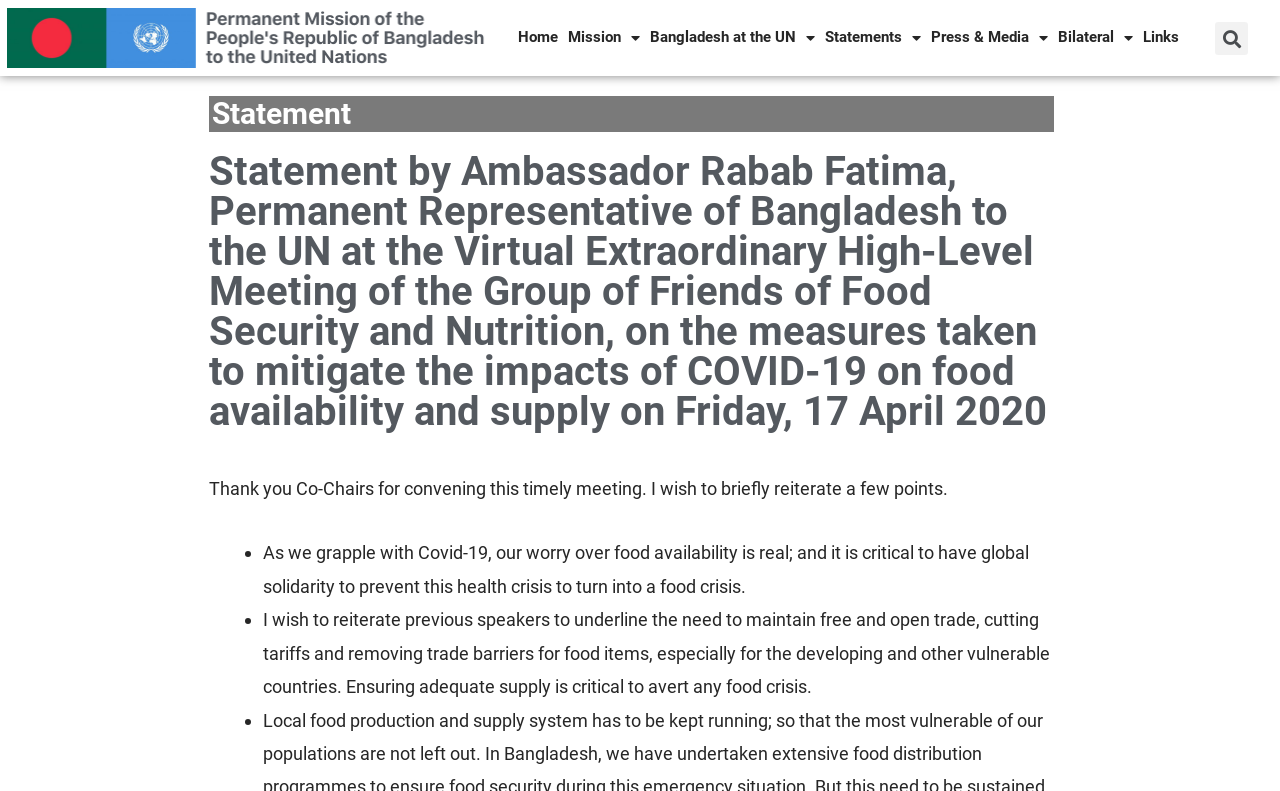From the element description: "Statement", extract the bounding box coordinates of the UI element. The coordinates should be expressed as four float numbers between 0 and 1, in the order [left, top, right, bottom].

[0.166, 0.121, 0.274, 0.165]